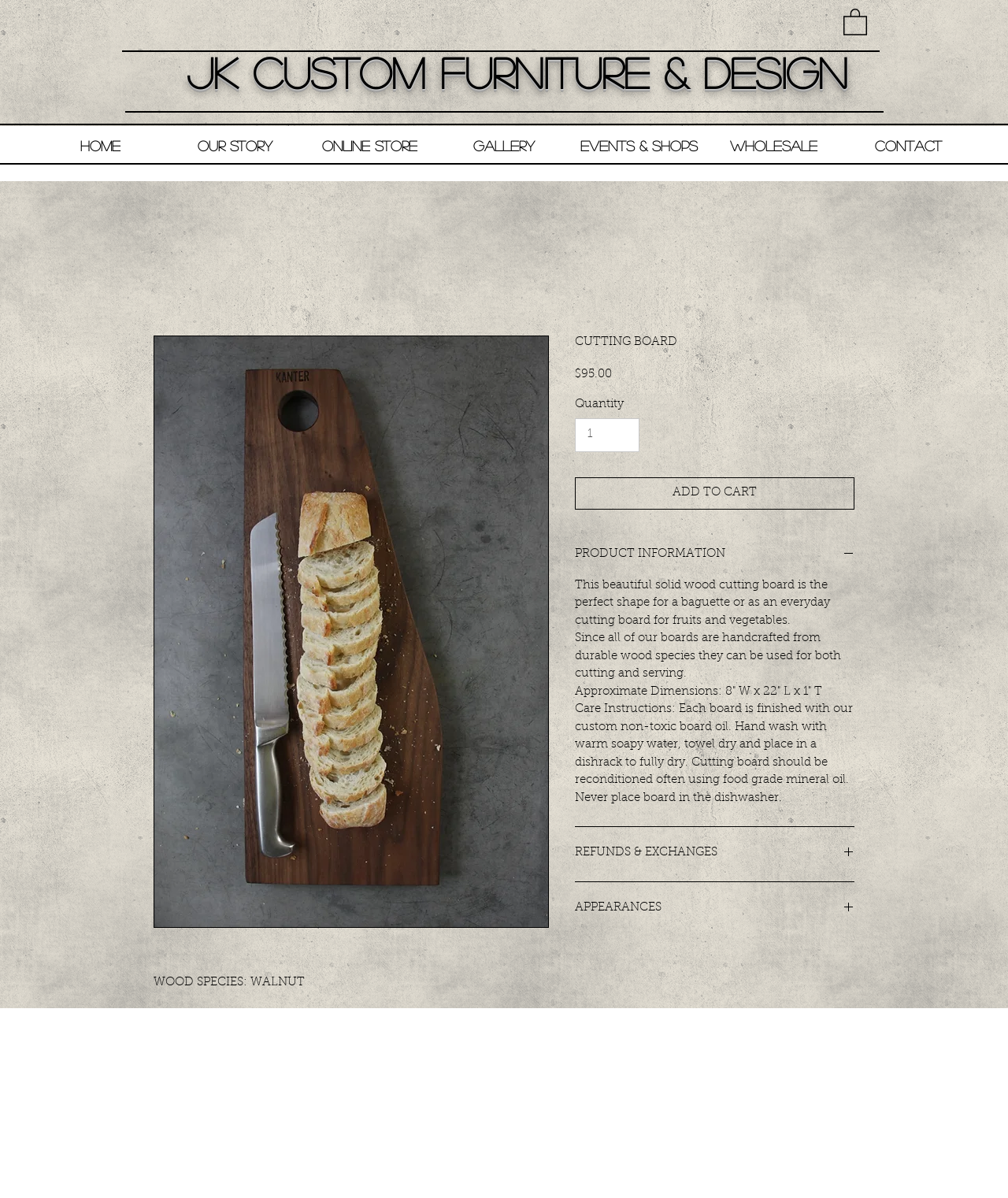How do I care for the cutting board?
Provide a thorough and detailed answer to the question.

I found the care instructions for the cutting board by reading the product description, which states that the board should be hand washed with warm soapy water, towel dried, and reconditioned often using food-grade mineral oil.